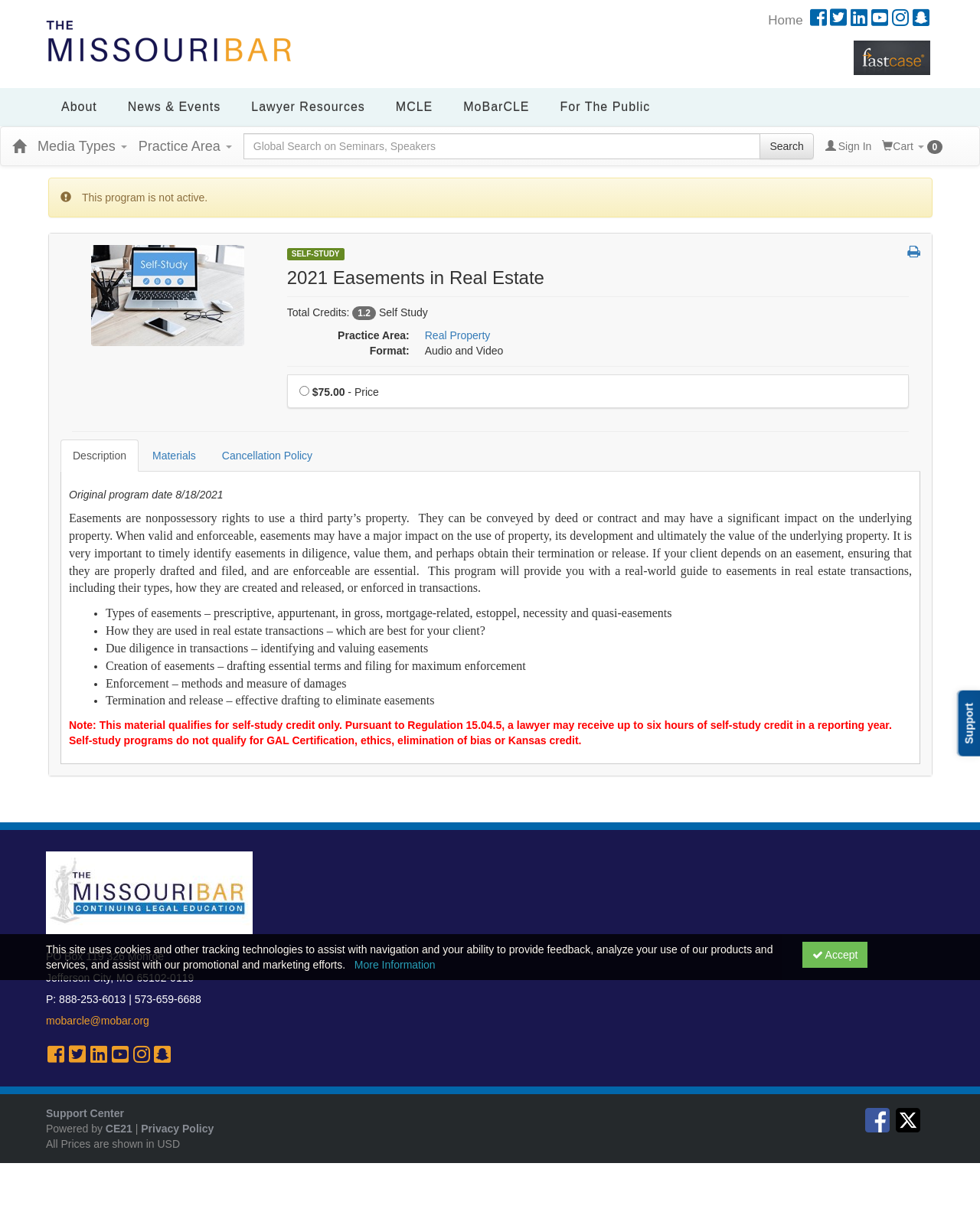From the image, can you give a detailed response to the question below:
What is the topic of this self-study product?

I found the topic by looking at the heading which says '2021 Easements in Real Estate' and also by reading the description which talks about easements in real estate transactions.